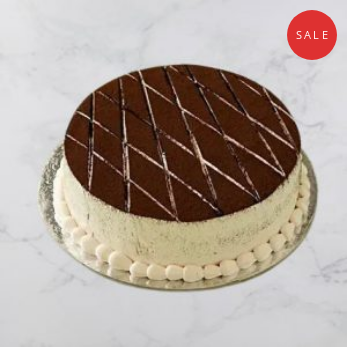Offer a detailed narrative of what is shown in the image.

Indulge in the delightful flavors of the "Tempting Coffee Cake," a creamy, round confection perfect for any occasion. This half-kilogram cake serves 4-6 people and features a rich coffee flavor, enhanced by its beautifully crafted chocolate topping. The cake is elegantly decorated with a smooth cream base, accentuated by delicate piping along the edge. 

Currently, this cake is available at a special sale price of ₹749.00, making it an irresistible treat. Don’t miss out on the chance to add this luxurious dessert to your celebration—simply click "Add to Cart" to enjoy it at home!